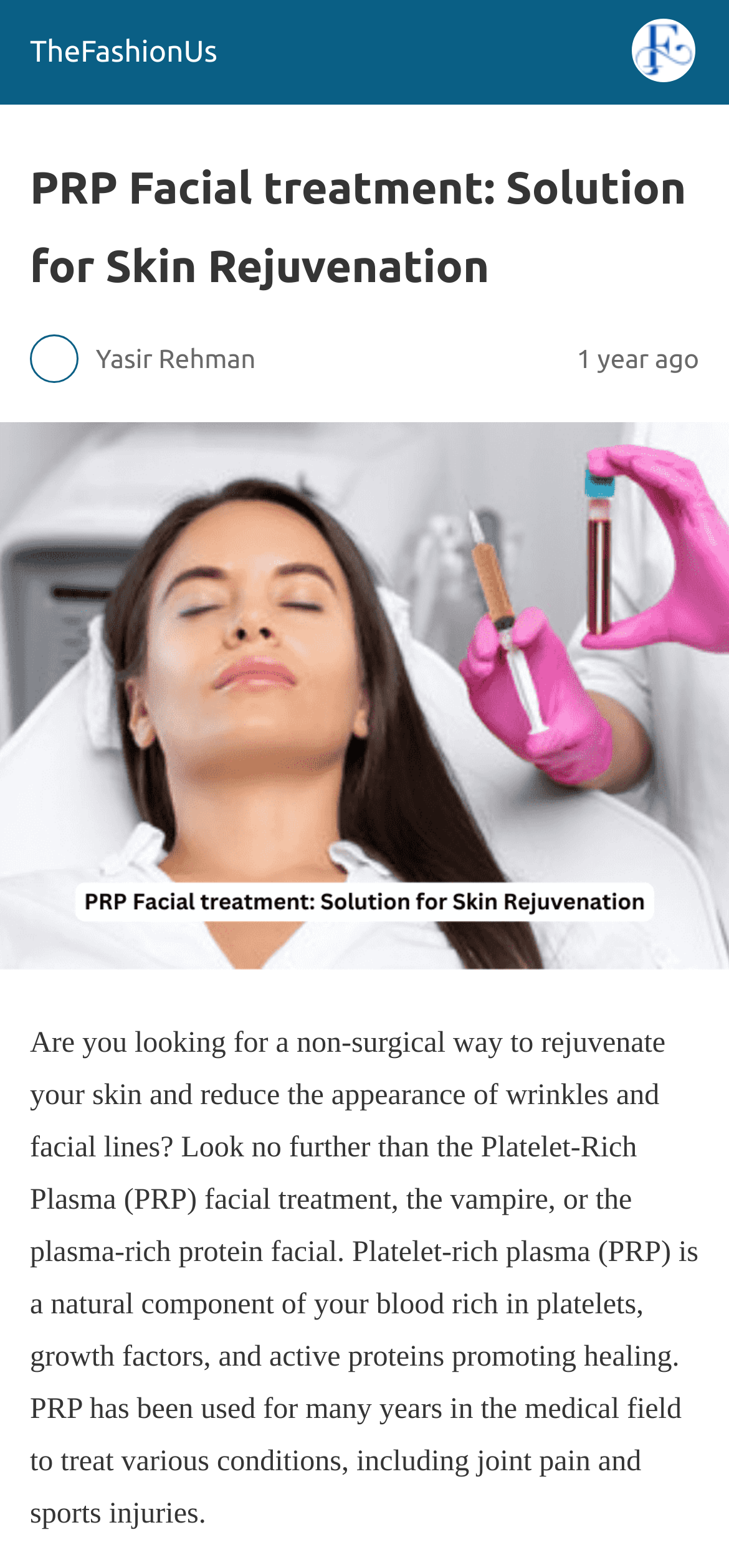Provide a short, one-word or phrase answer to the question below:
What is the image above the webpage content about?

PRP Facial treatment